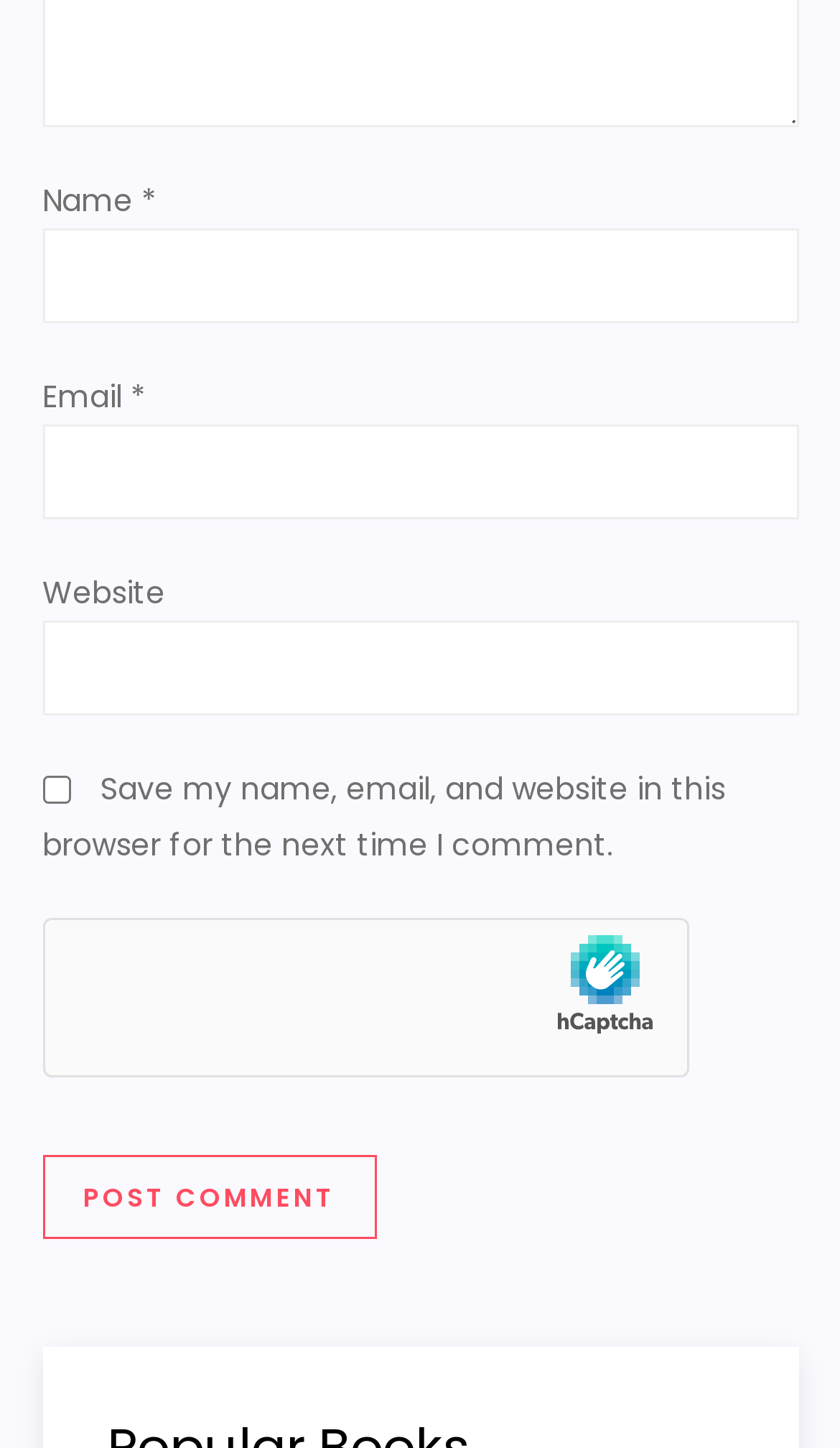What is the purpose of the checkbox?
Please provide a comprehensive answer based on the visual information in the image.

The purpose of the checkbox is to save the user's name, email, and website in the browser for the next time they comment, as indicated by the checkbox label.